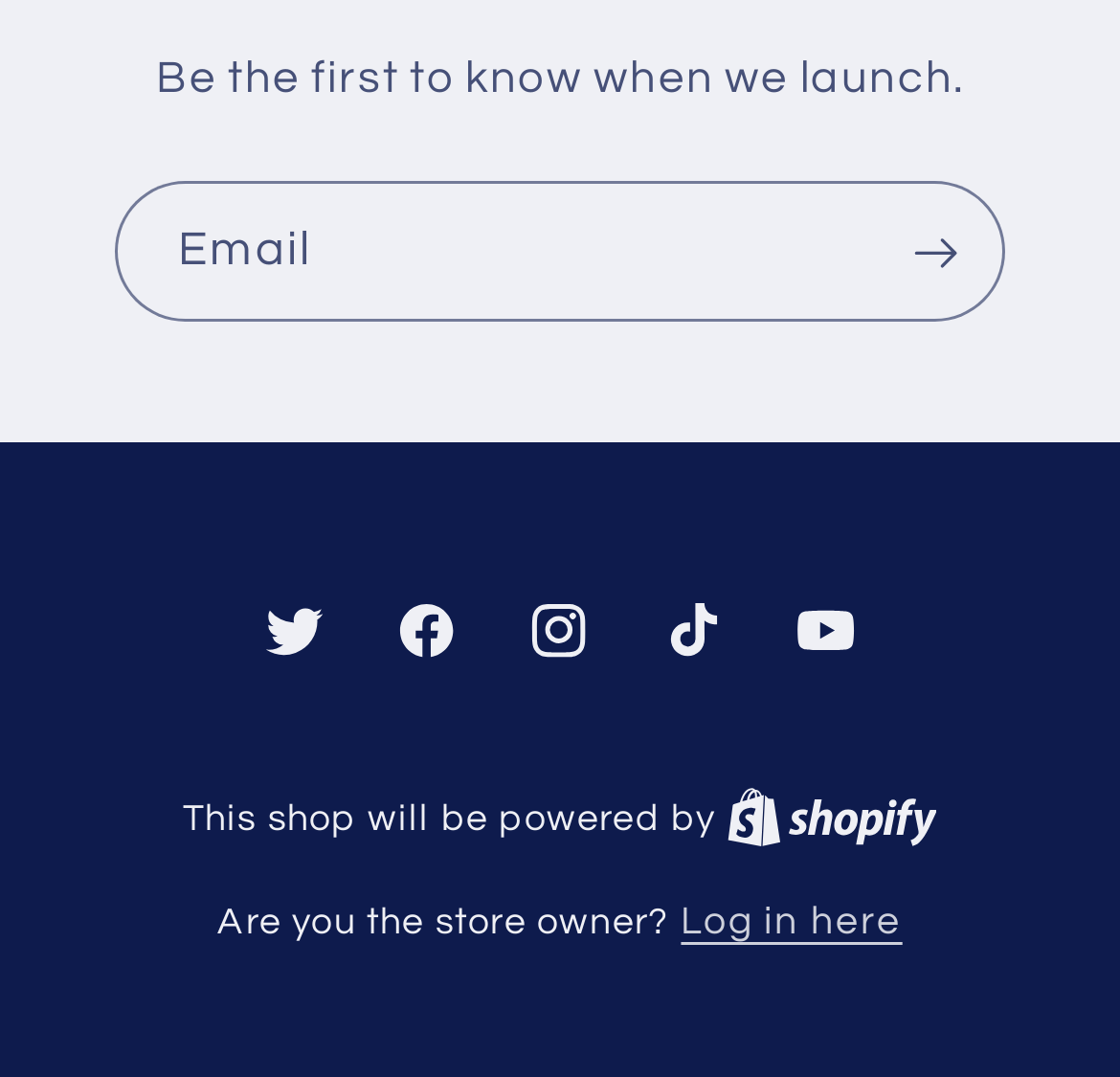Determine the bounding box for the described HTML element: "Facebook". Ensure the coordinates are four float numbers between 0 and 1 in the format [left, top, right, bottom].

[0.322, 0.523, 0.441, 0.646]